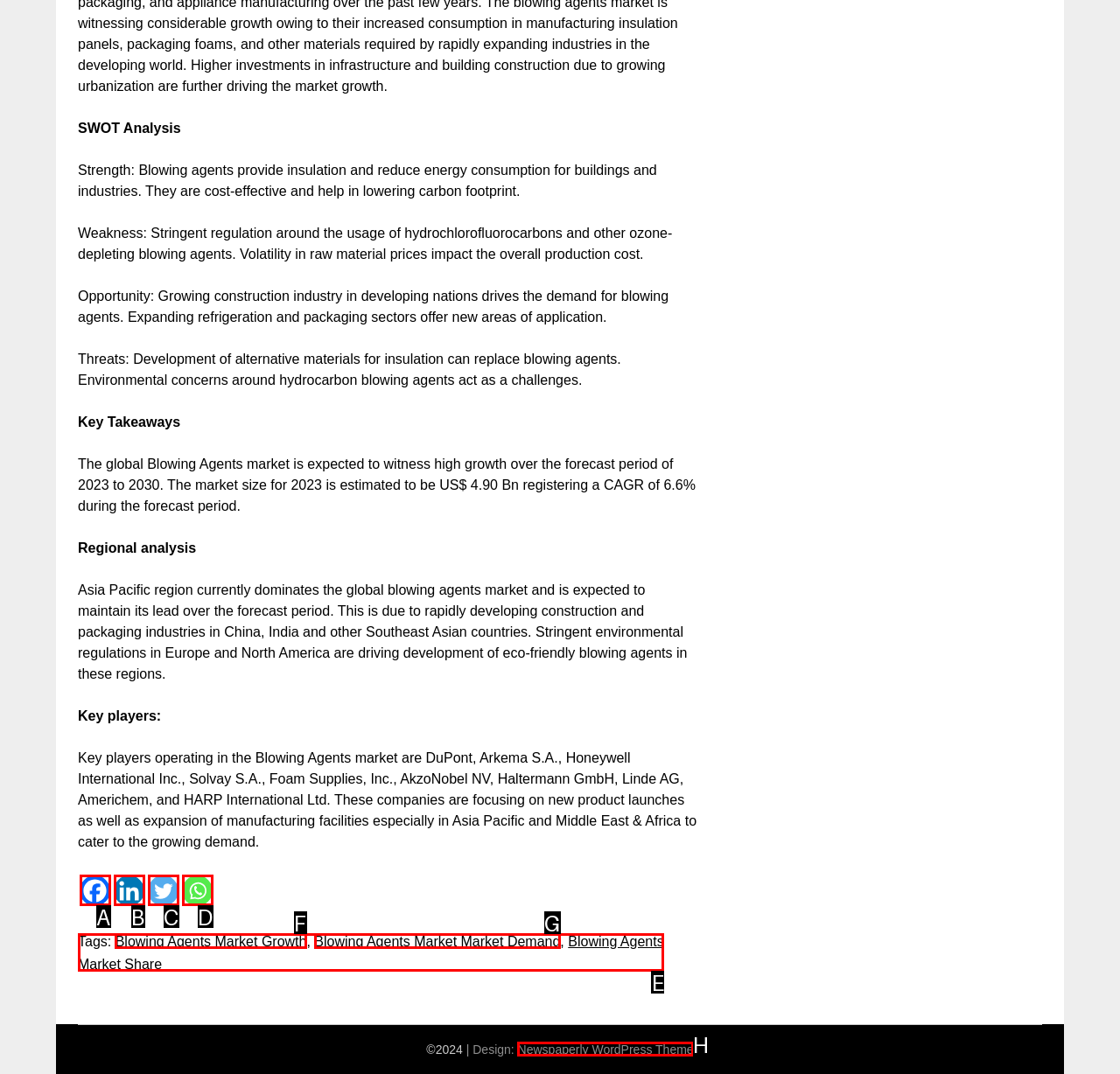Given the task: Visit Newspaperly WordPress Theme, point out the letter of the appropriate UI element from the marked options in the screenshot.

H